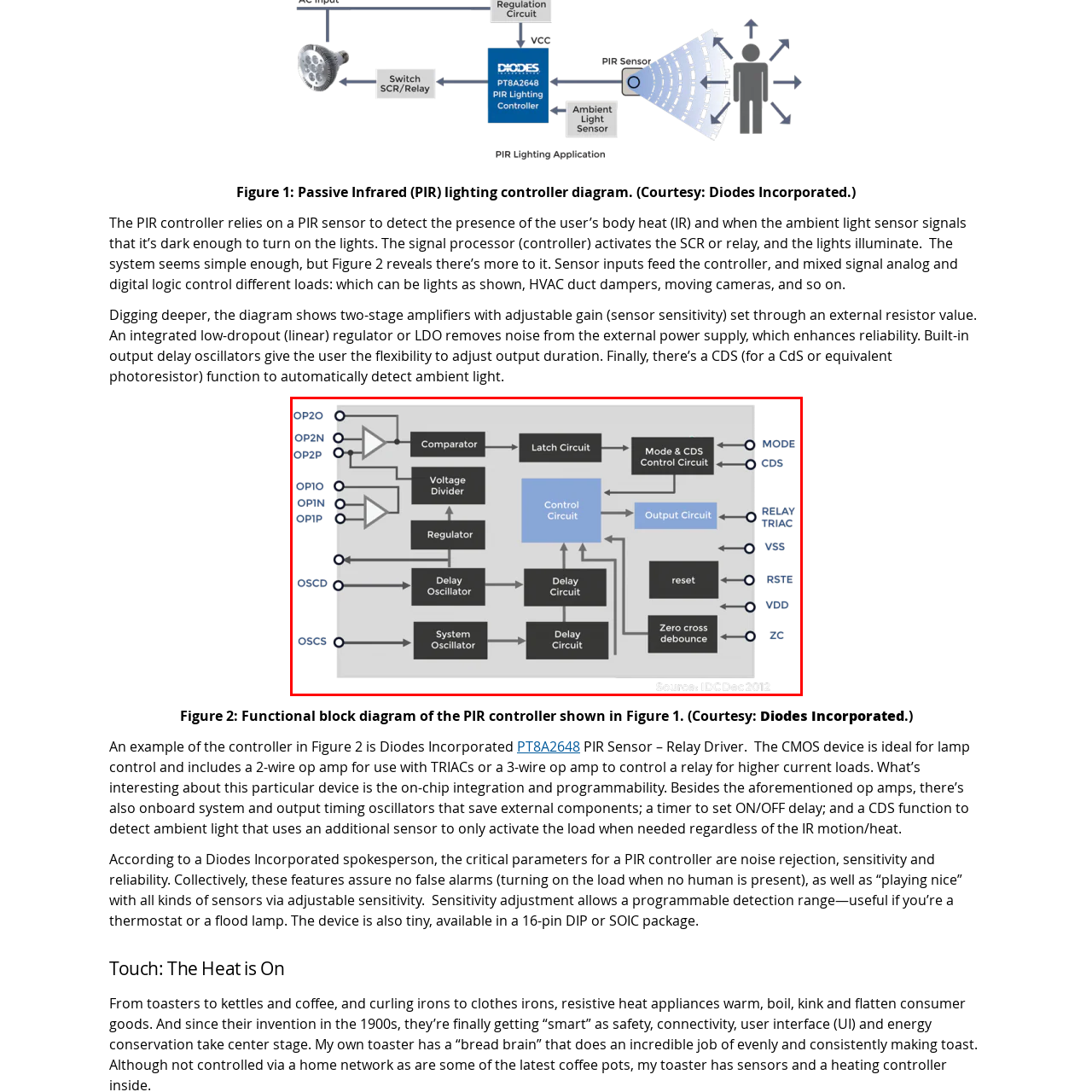What is the role of the control circuit in the PIR controller?
Study the image framed by the red bounding box and answer the question in detail, relying on the visual clues provided.

The control circuit is a crucial component in the PIR controller, responsible for coordinating the overall system functions, ensuring that the system operates as intended.